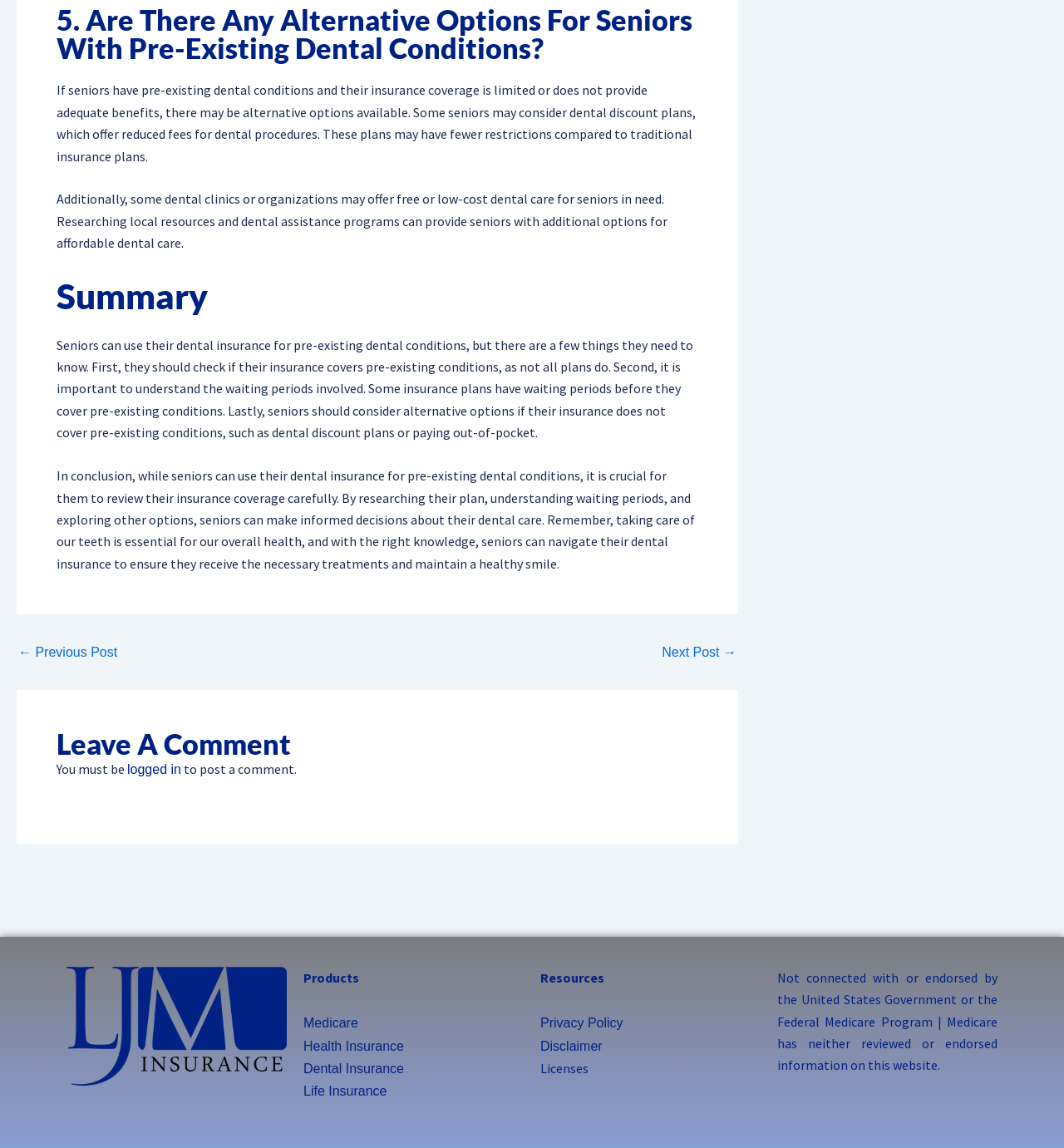What alternative options do seniors have for pre-existing dental conditions?
Please provide a detailed answer to the question.

According to the webpage, seniors with pre-existing dental conditions may consider alternative options such as dental discount plans, which offer reduced fees for dental procedures and may have fewer restrictions compared to traditional insurance plans.